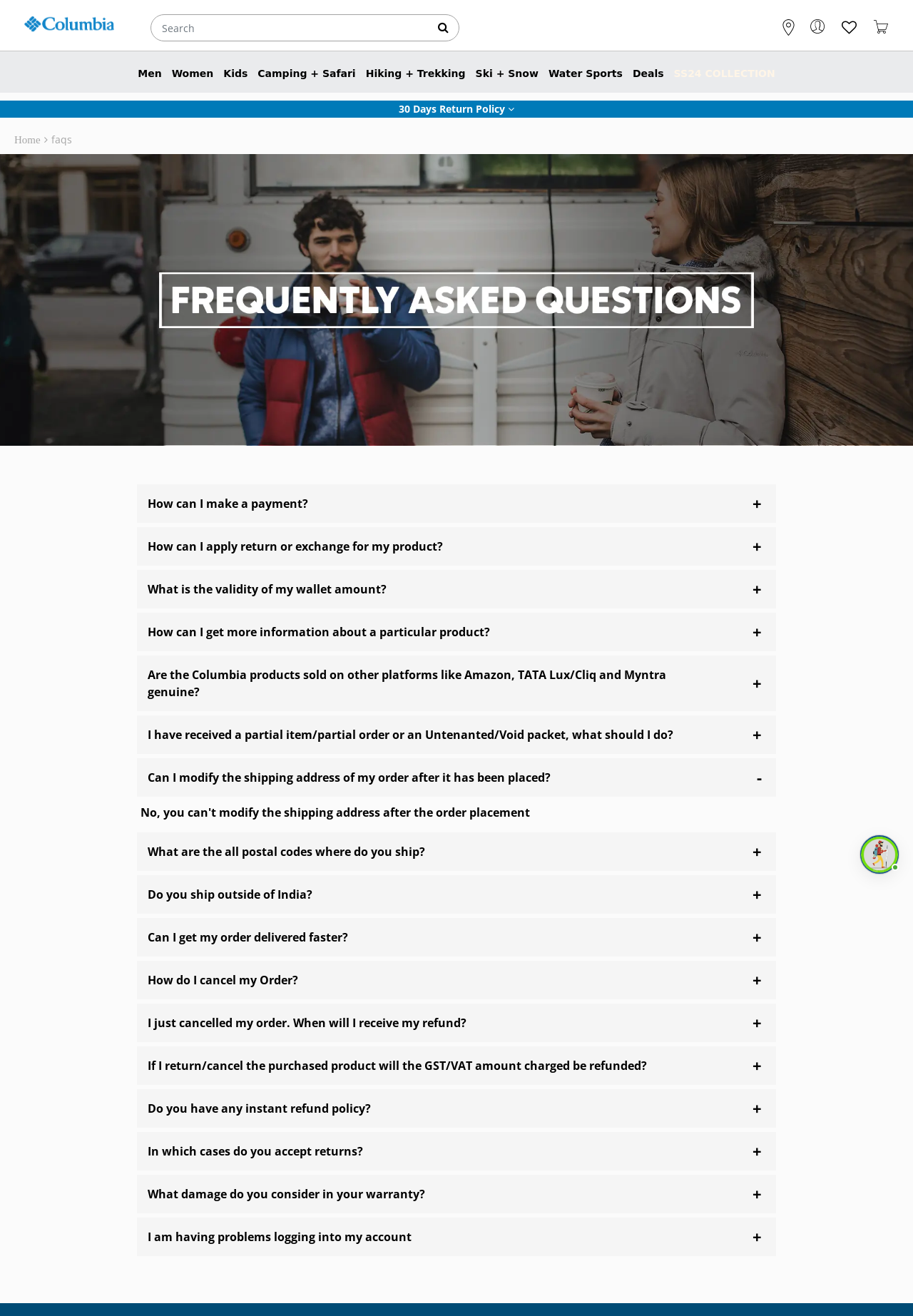Utilize the details in the image to give a detailed response to the question: What are the categories of products available on this website?

The categories of products available on this website are Men, Women, Kids, Camping + Safari, Hiking + Trekking, Ski + Snow, Water Sports, and Deals, as indicated by the links with these category names.